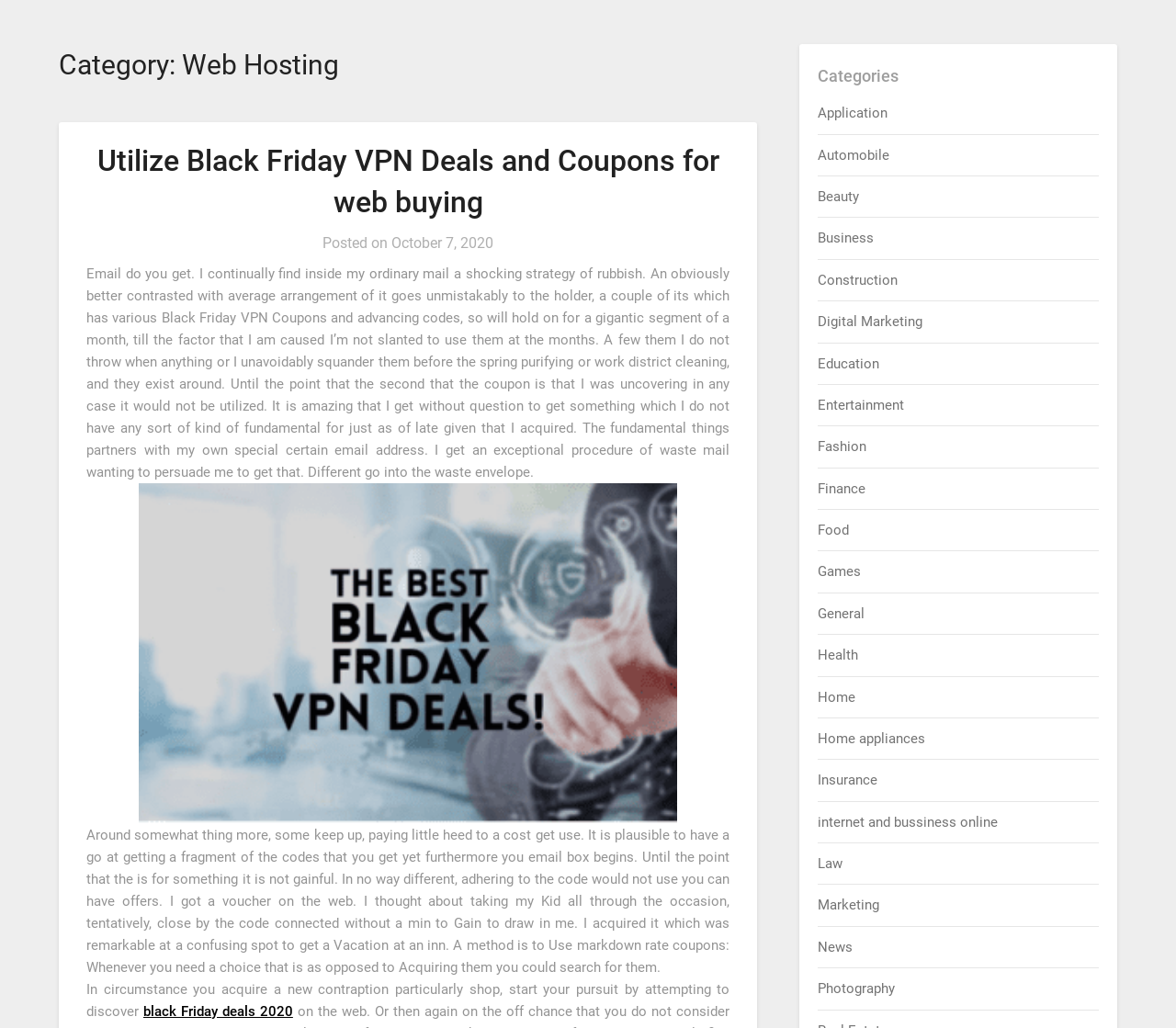Identify the bounding box coordinates of the region that needs to be clicked to carry out this instruction: "Click on the 'Application' category". Provide these coordinates as four float numbers ranging from 0 to 1, i.e., [left, top, right, bottom].

[0.696, 0.102, 0.755, 0.118]